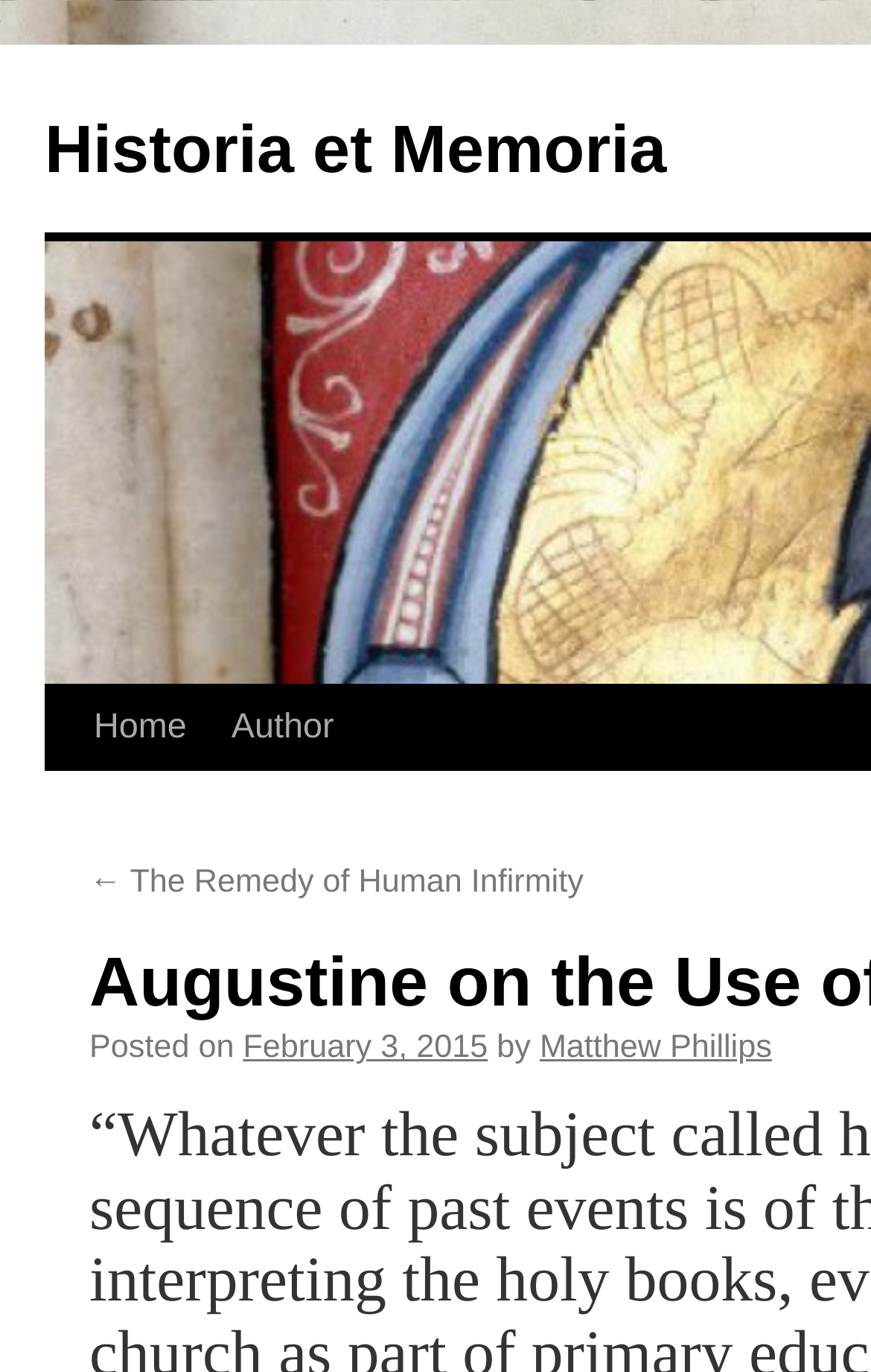Please give a short response to the question using one word or a phrase:
How many links are there in the top navigation bar?

3